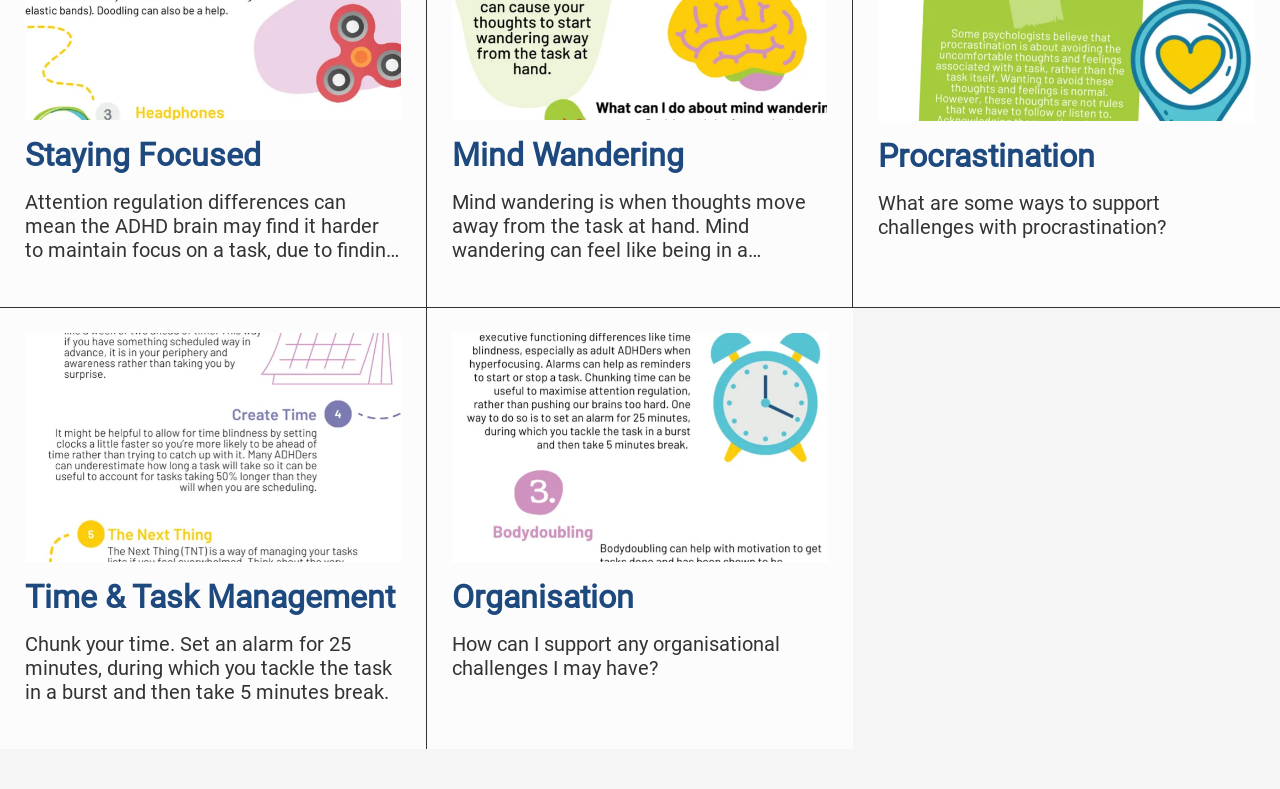Please find the bounding box coordinates in the format (top-left x, top-left y, bottom-right x, bottom-right y) for the given element description. Ensure the coordinates are floating point numbers between 0 and 1. Description: Time & Task Management

[0.02, 0.732, 0.313, 0.781]